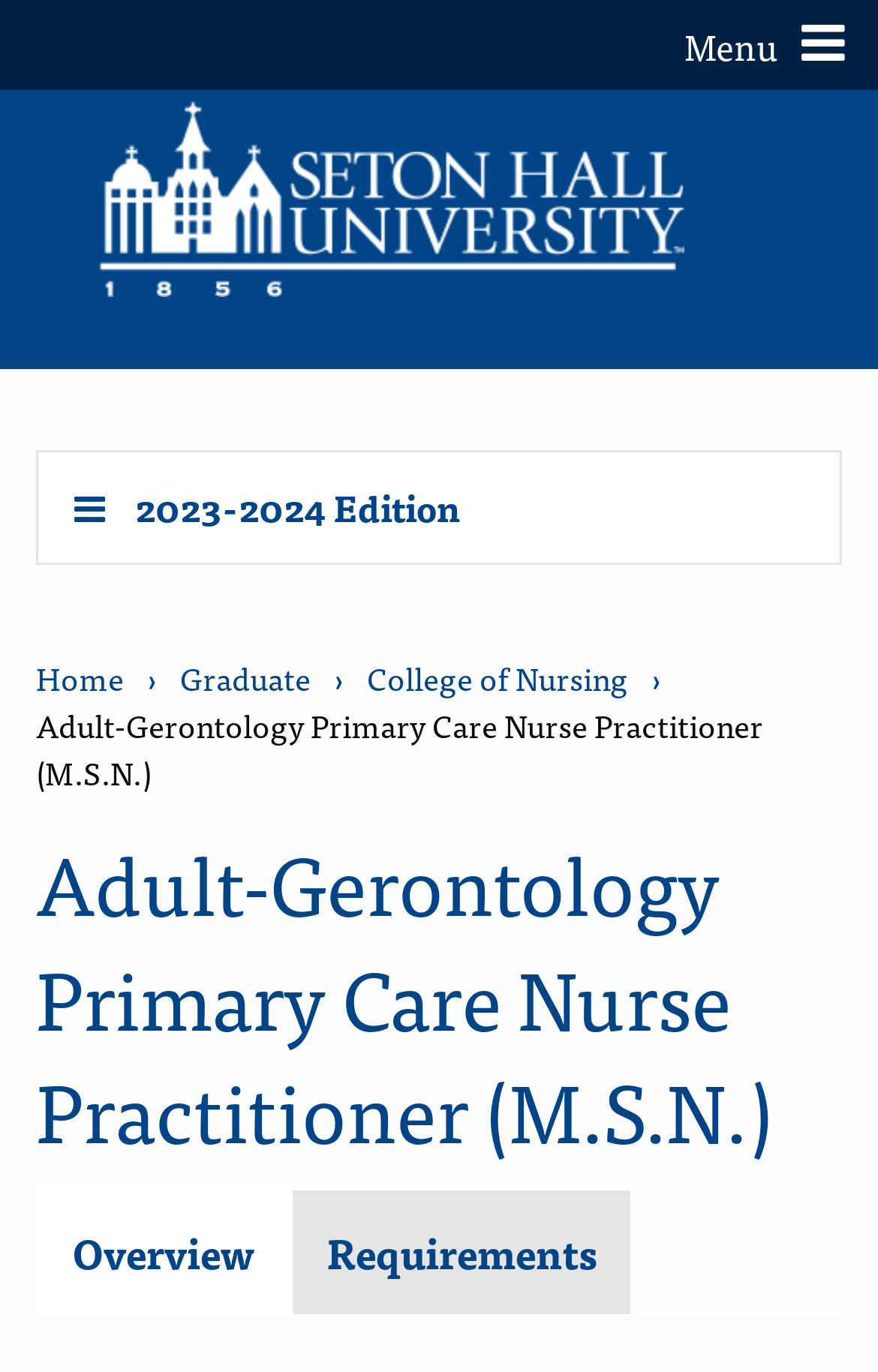Please identify the bounding box coordinates of the clickable area that will allow you to execute the instruction: "Click Seton Hall University link".

[0.113, 0.074, 1.0, 0.217]